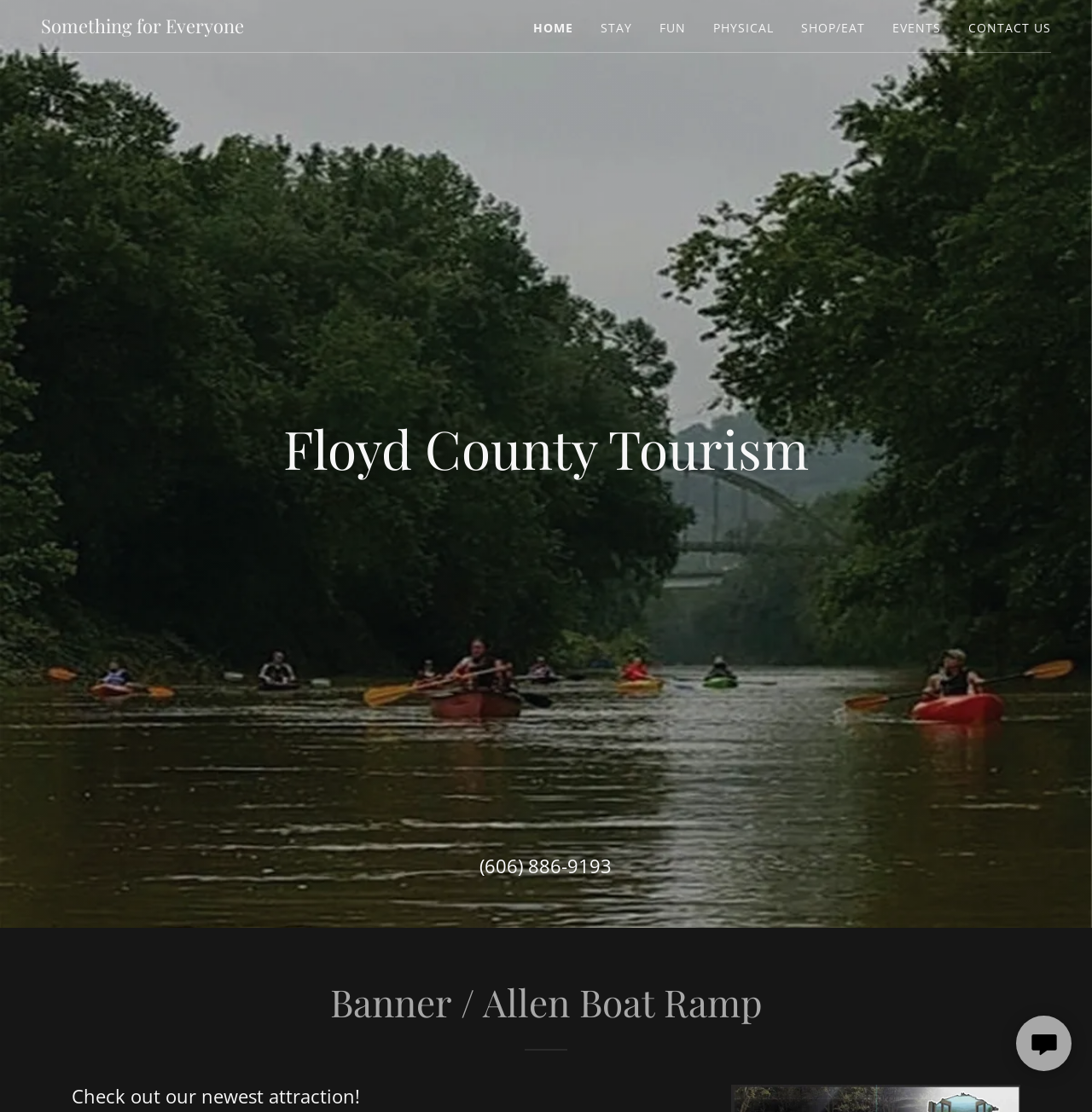Identify the bounding box for the given UI element using the description provided. Coordinates should be in the format (top-left x, top-left y, bottom-right x, bottom-right y) and must be between 0 and 1. Here is the description: (606) 886-9193

[0.439, 0.767, 0.561, 0.79]